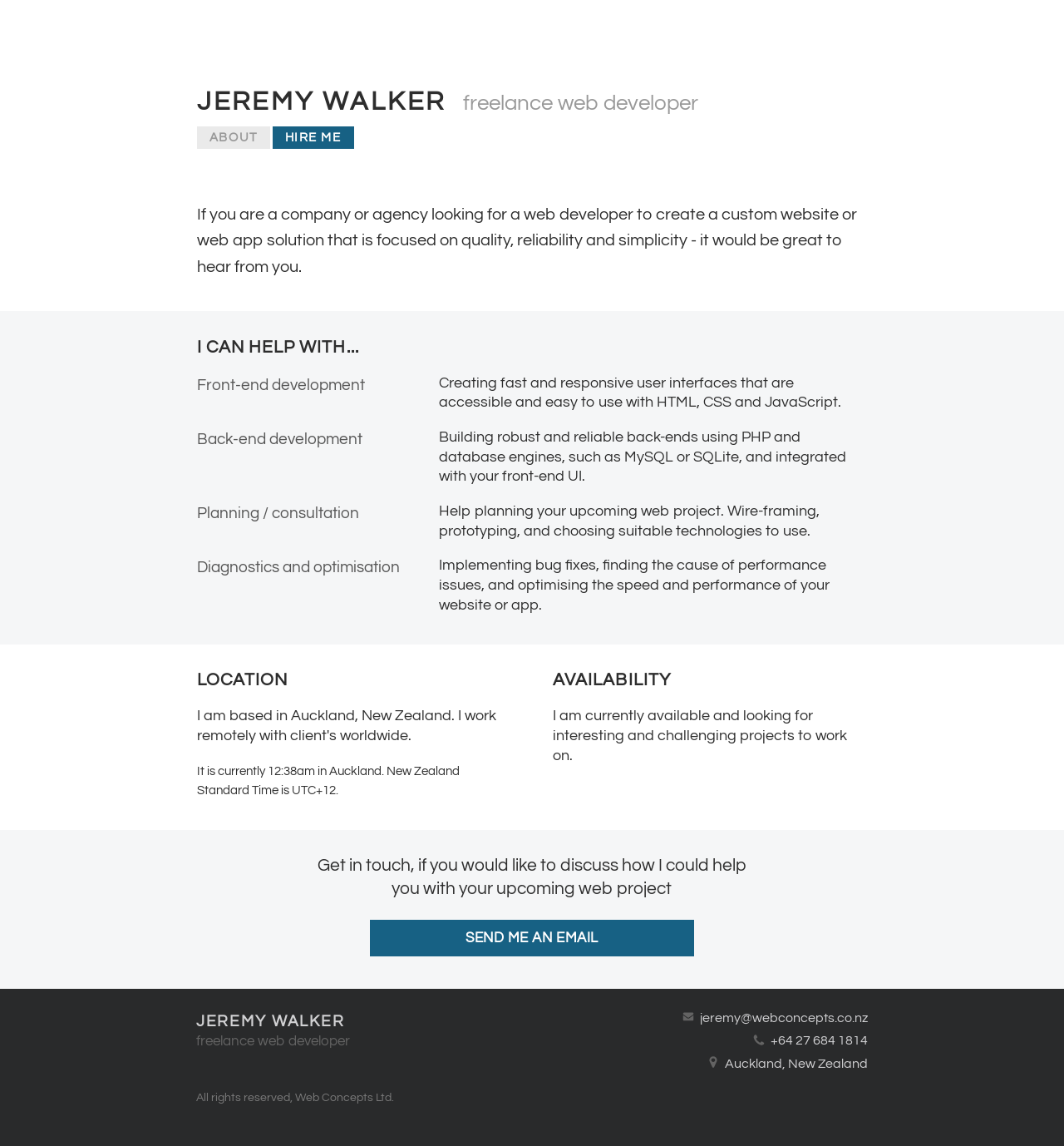Create a detailed narrative of the webpage’s visual and textual elements.

This webpage is about Jeremy Walker, a freelance web developer. At the top, there is a large heading with his name, followed by a navigation menu with links to "ABOUT" and "HIRE ME". Below the navigation menu, there is a brief introduction to his services, stating that he can help companies and agencies create custom website or web app solutions focused on quality, reliability, and simplicity.

The main content of the page is divided into sections, each with a heading and a brief description. The sections include "I CAN HELP WITH...", which lists his services such as front-end development, back-end development, planning/consultation, diagnostics and optimization. Each service has a brief description of what he can do.

There is also a section for "LOCATION", which displays the current time in Auckland, New Zealand, and a section for "AVAILABILITY", which states that he is currently available for new projects.

At the bottom of the page, there is a call-to-action to get in touch with him to discuss potential projects, along with his contact information, including an email address and phone number. Additionally, there is a copyright notice at the very bottom of the page, stating "All rights reserved" and his business name, Web Concepts Ltd.